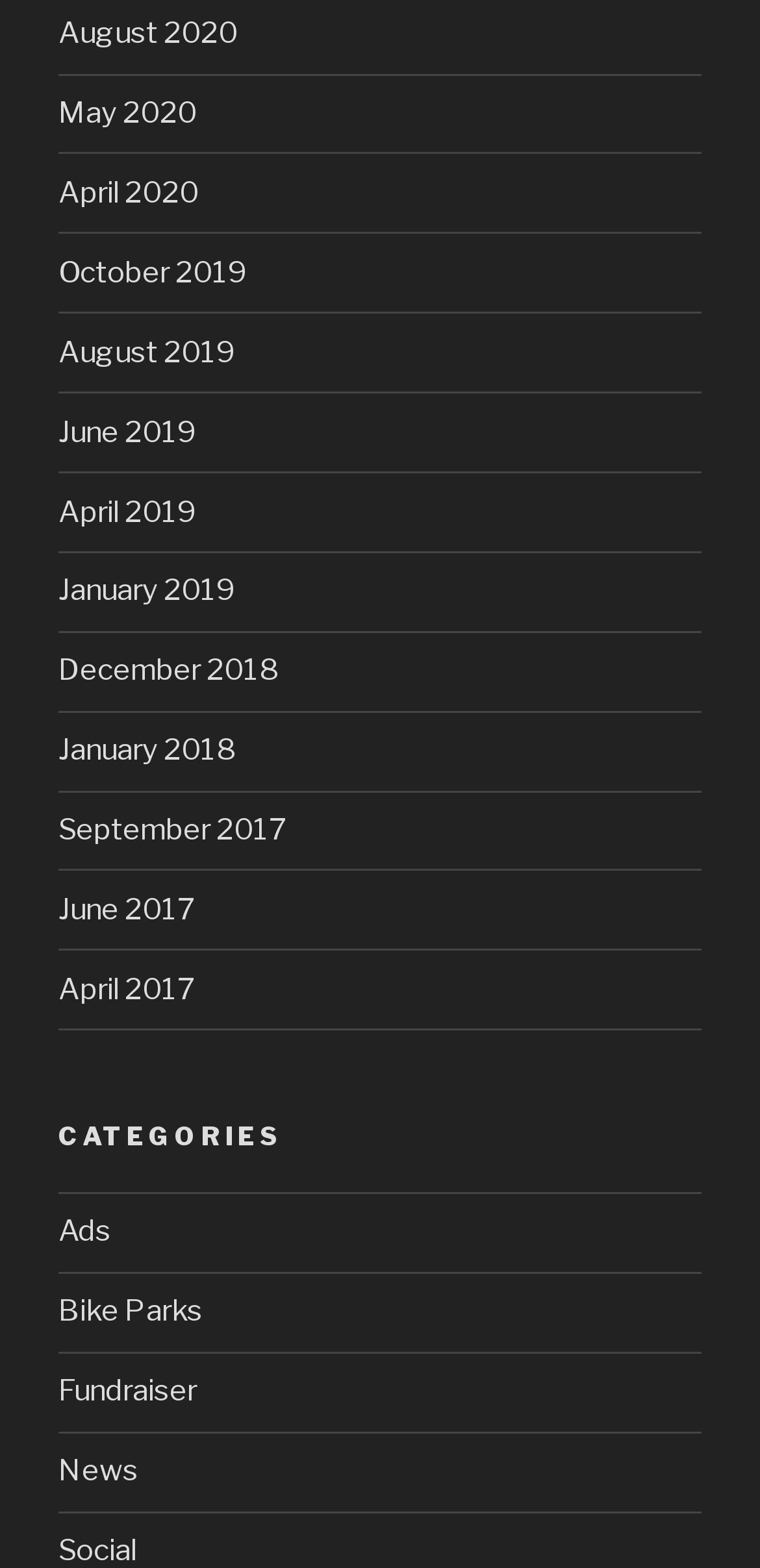How many links are listed before the 'CATEGORIES' section?
With the help of the image, please provide a detailed response to the question.

I counted the number of links listed before the 'CATEGORIES' section, which are the monthly links from August 2020 to April 2017, totaling 12 links.